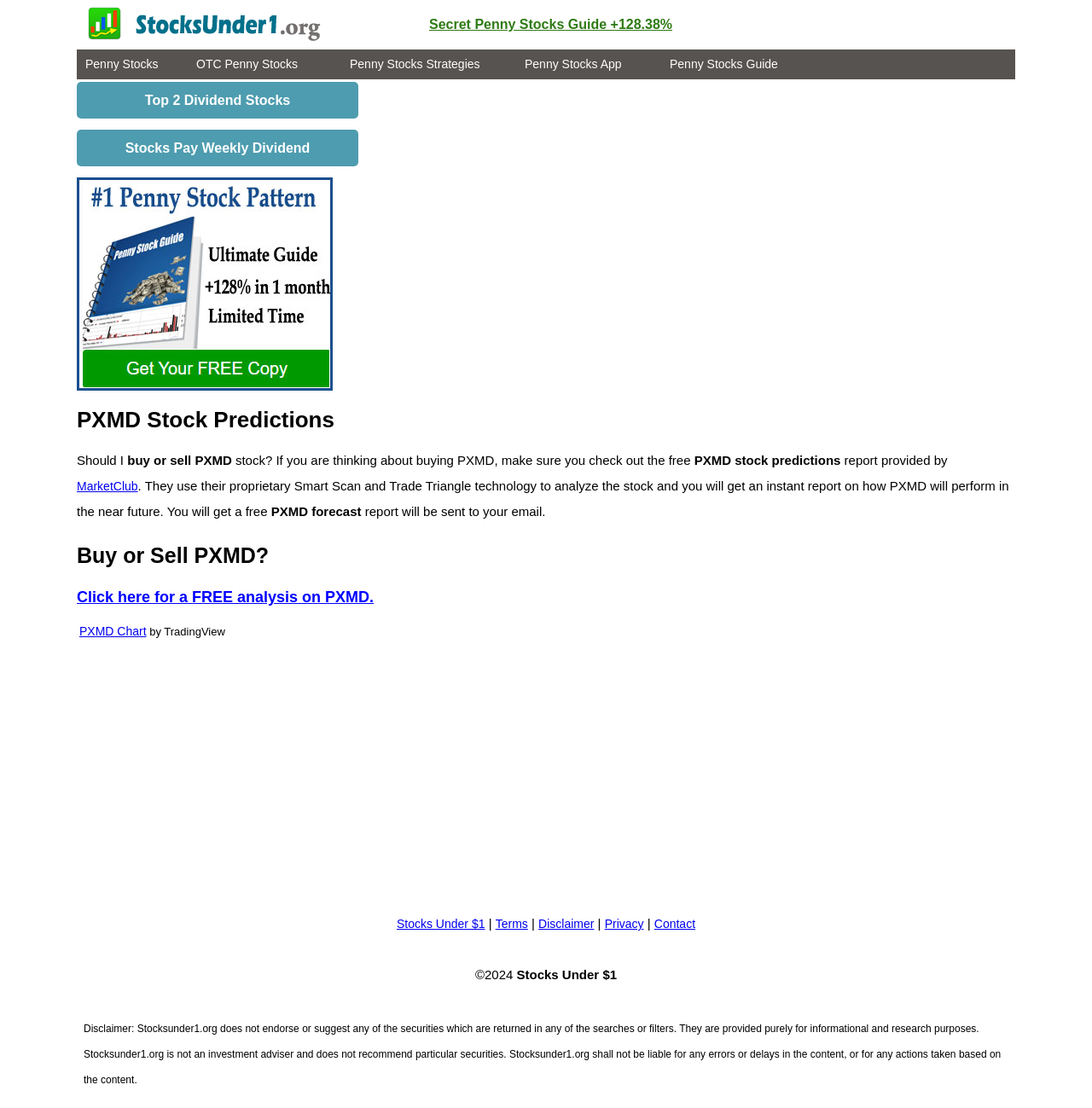Use a single word or phrase to answer the question: What is the name of the chart provider?

TradingView